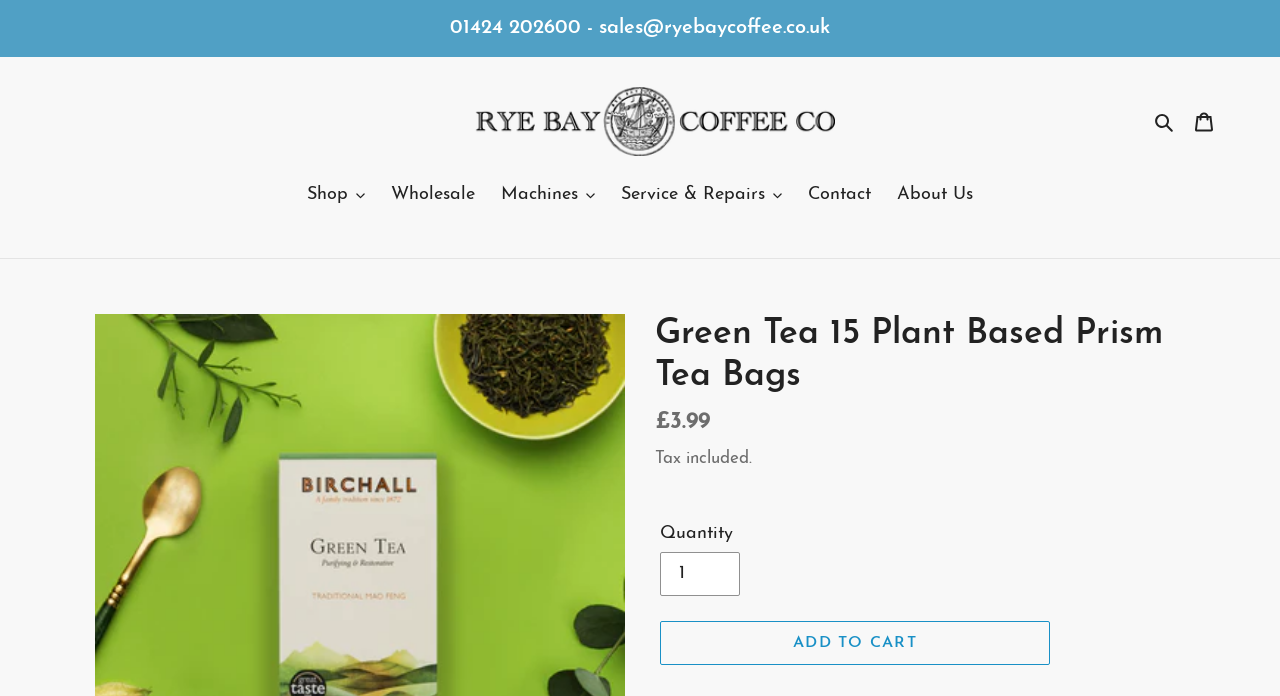Please analyze the image and provide a thorough answer to the question:
What is the phone number on the top of the page?

I found the phone number by looking at the top of the page, where I saw a link with the text '01424 202600 - sales@ryebaycoffee.co.uk'. The phone number is the first part of this text.